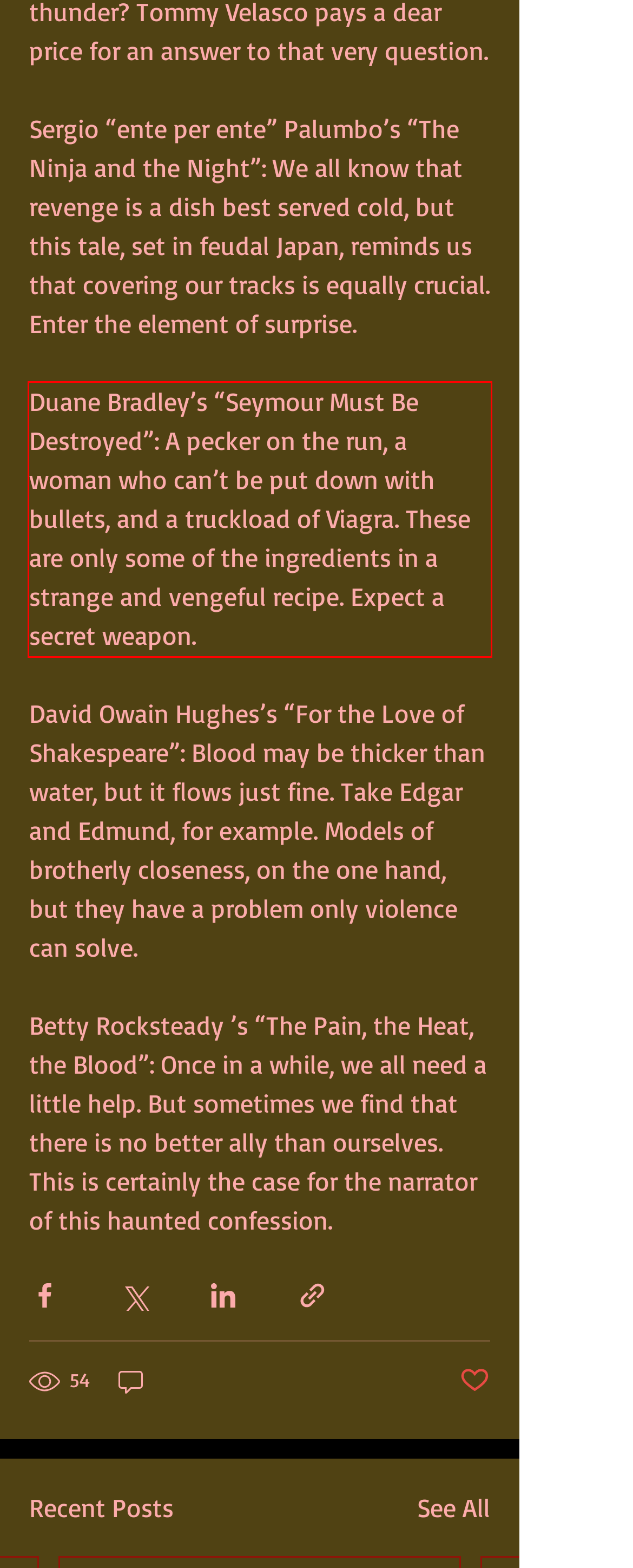Please use OCR to extract the text content from the red bounding box in the provided webpage screenshot.

‪Duane Bradley’s “Seymour Must Be Destroyed”: A pecker on the run, a woman who can’t be put down with bullets, and a truckload of Viagra. These are only some of the ingredients in a strange and vengeful recipe. Expect a secret weapon.‬